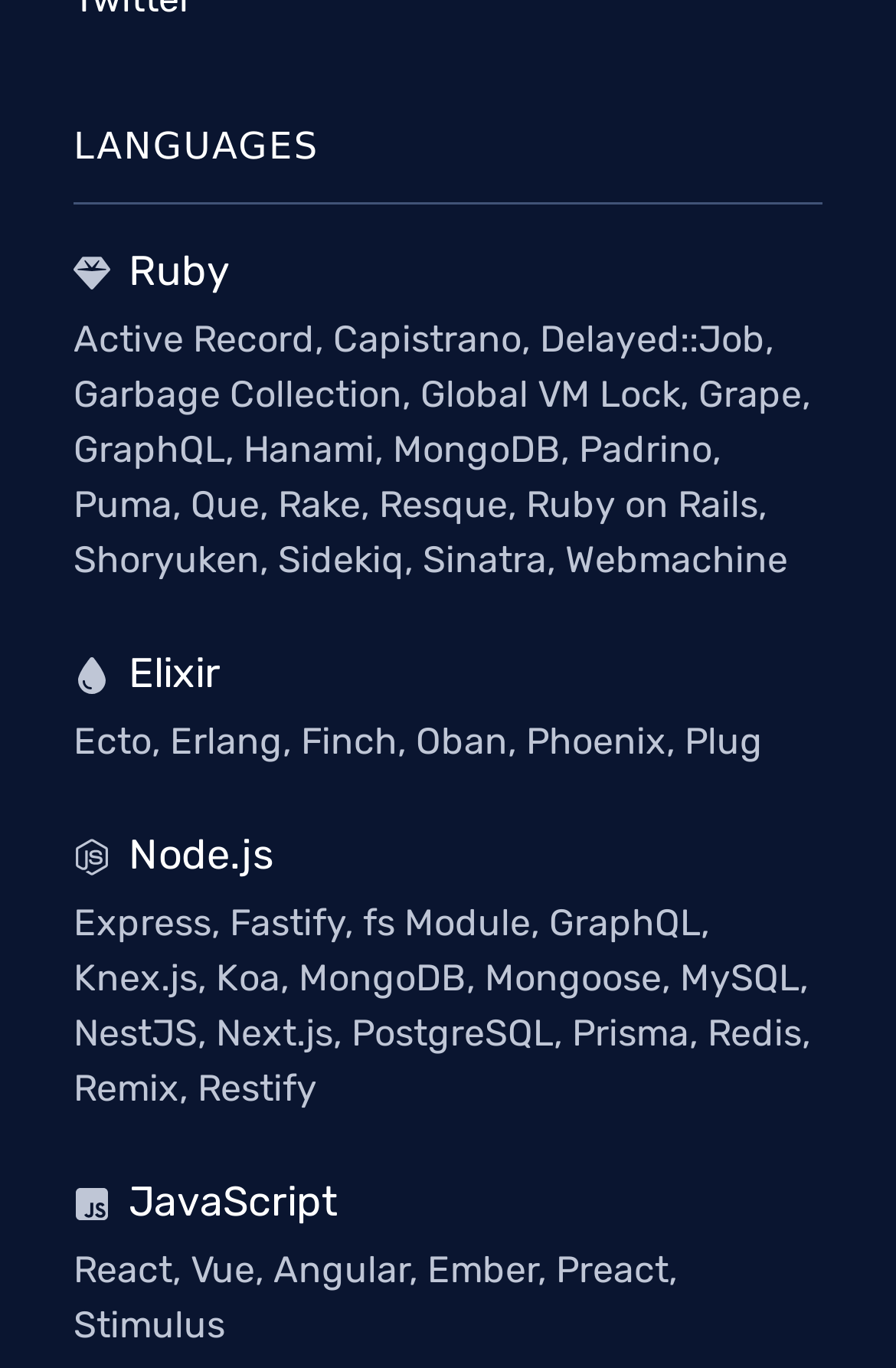Please specify the bounding box coordinates of the clickable region to carry out the following instruction: "Visit GraphQL". The coordinates should be four float numbers between 0 and 1, in the format [left, top, right, bottom].

[0.082, 0.313, 0.251, 0.345]